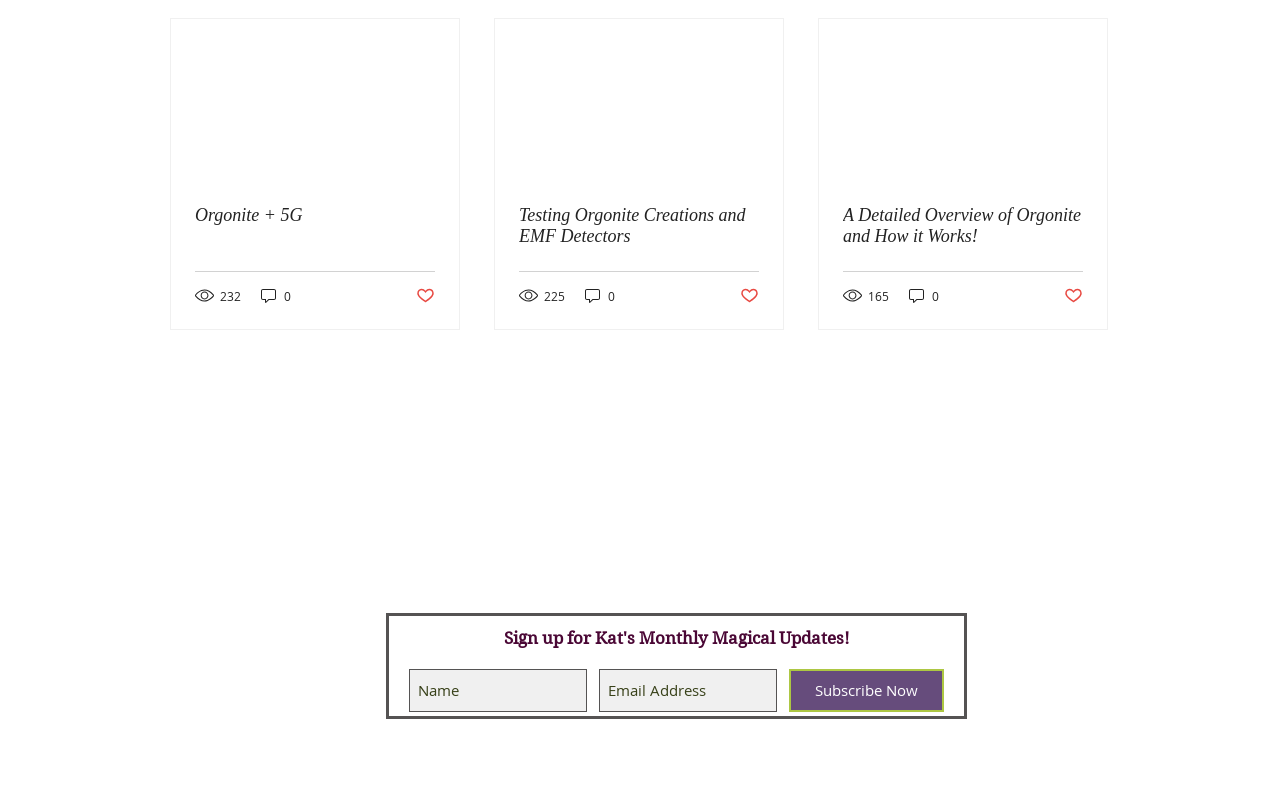Based on the image, provide a detailed and complete answer to the question: 
What is the view count of the first article?

I looked at the first 'article' element and found a 'generic' element with the text '232 views', which indicates the view count of the first article.